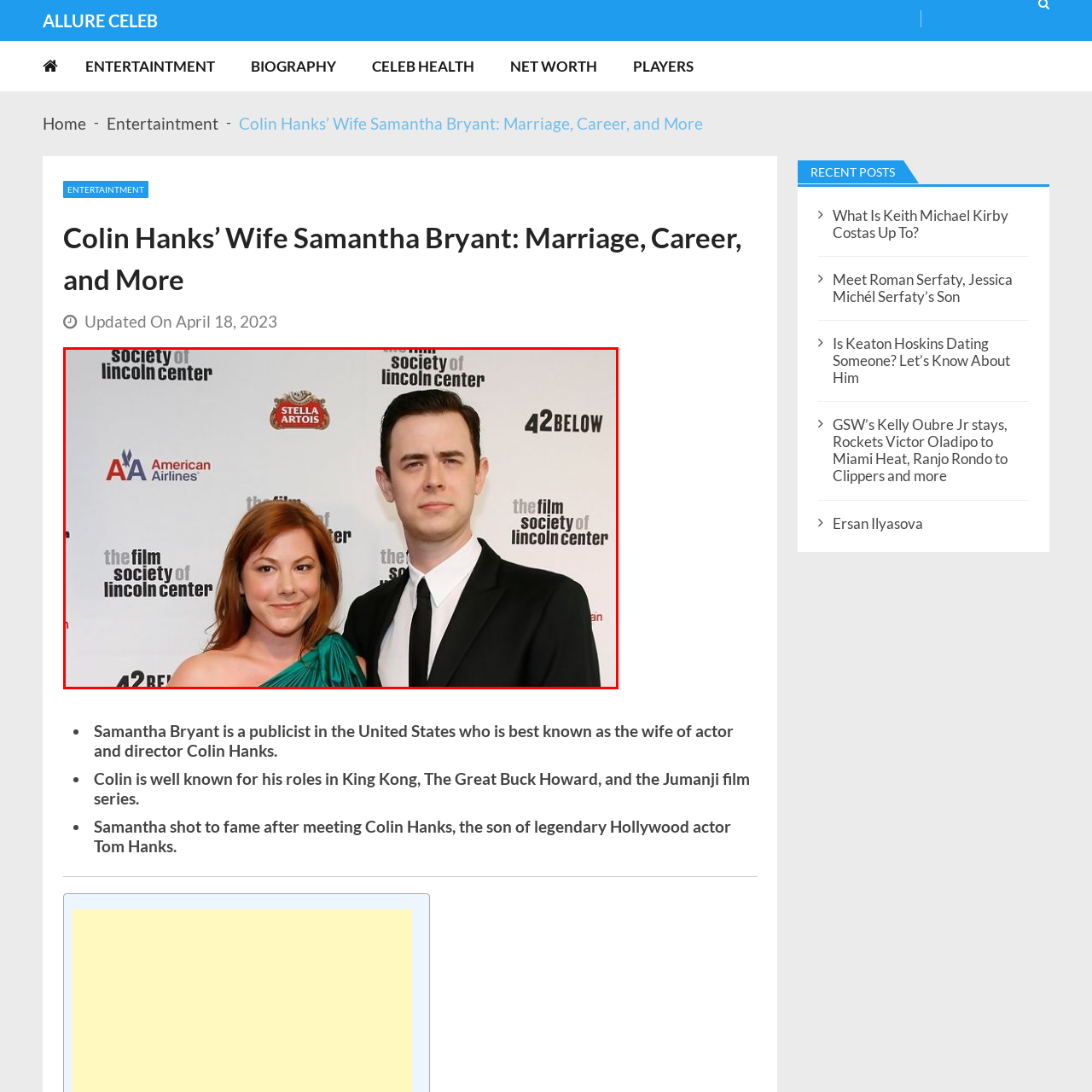Examine the red-bounded region in the image and describe it in detail.

The image features Samantha Bryant, a prominent publicist, alongside her husband, Colin Hanks, at a gala event hosted by the Film Society of Lincoln Center. Samantha is elegantly dressed in a striking green off-shoulder gown, showcasing her stylish flair. Colin, known for his roles in various films, including King Kong and the Jumanji series, presents a polished look in a classic black suit with a white shirt and black tie. The background highlights the event's branding, indicating a formal celebration within the film industry. This moment captures both their personal and professional lives, reflecting their supportive partnership as they navigate the public eye.